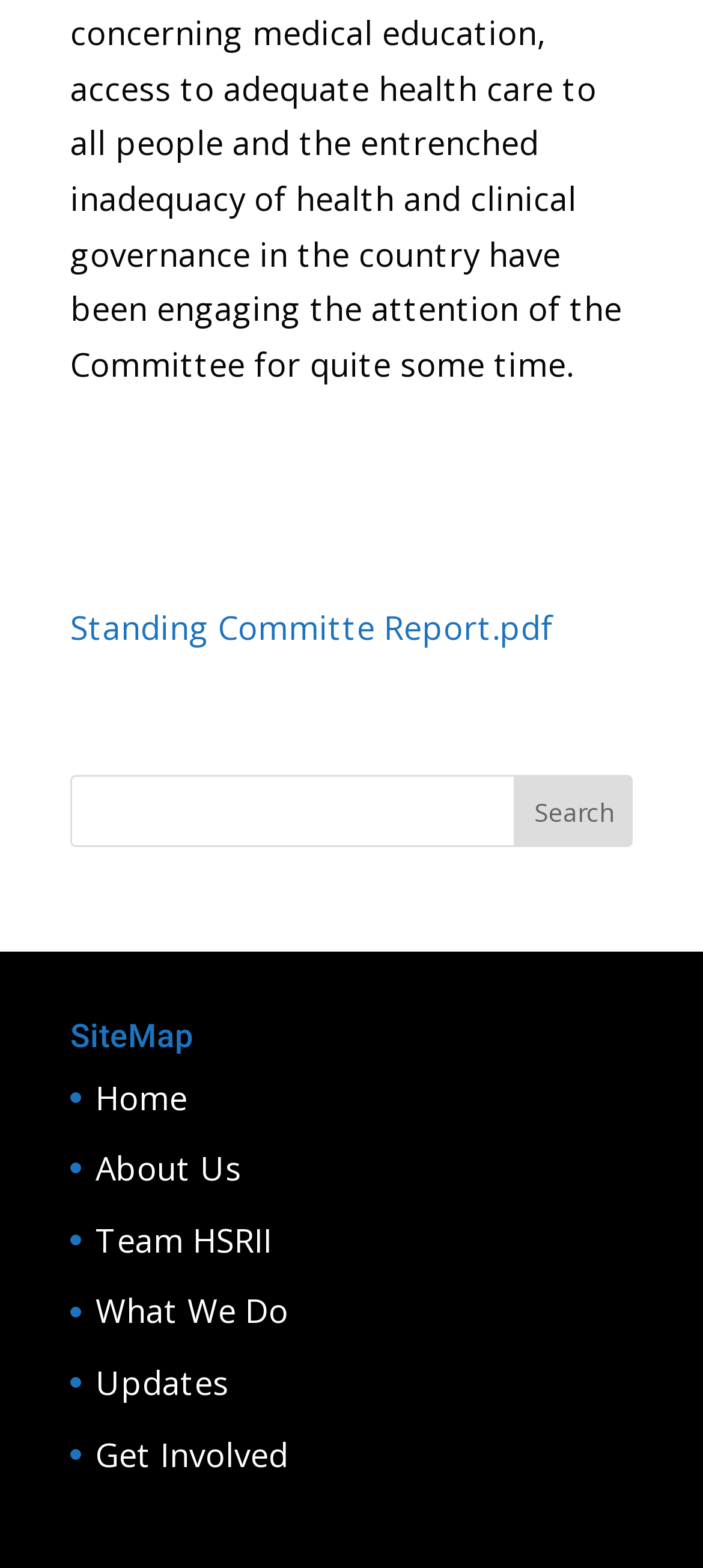Please identify the bounding box coordinates of the area that needs to be clicked to follow this instruction: "Go to Home page".

[0.136, 0.686, 0.267, 0.713]